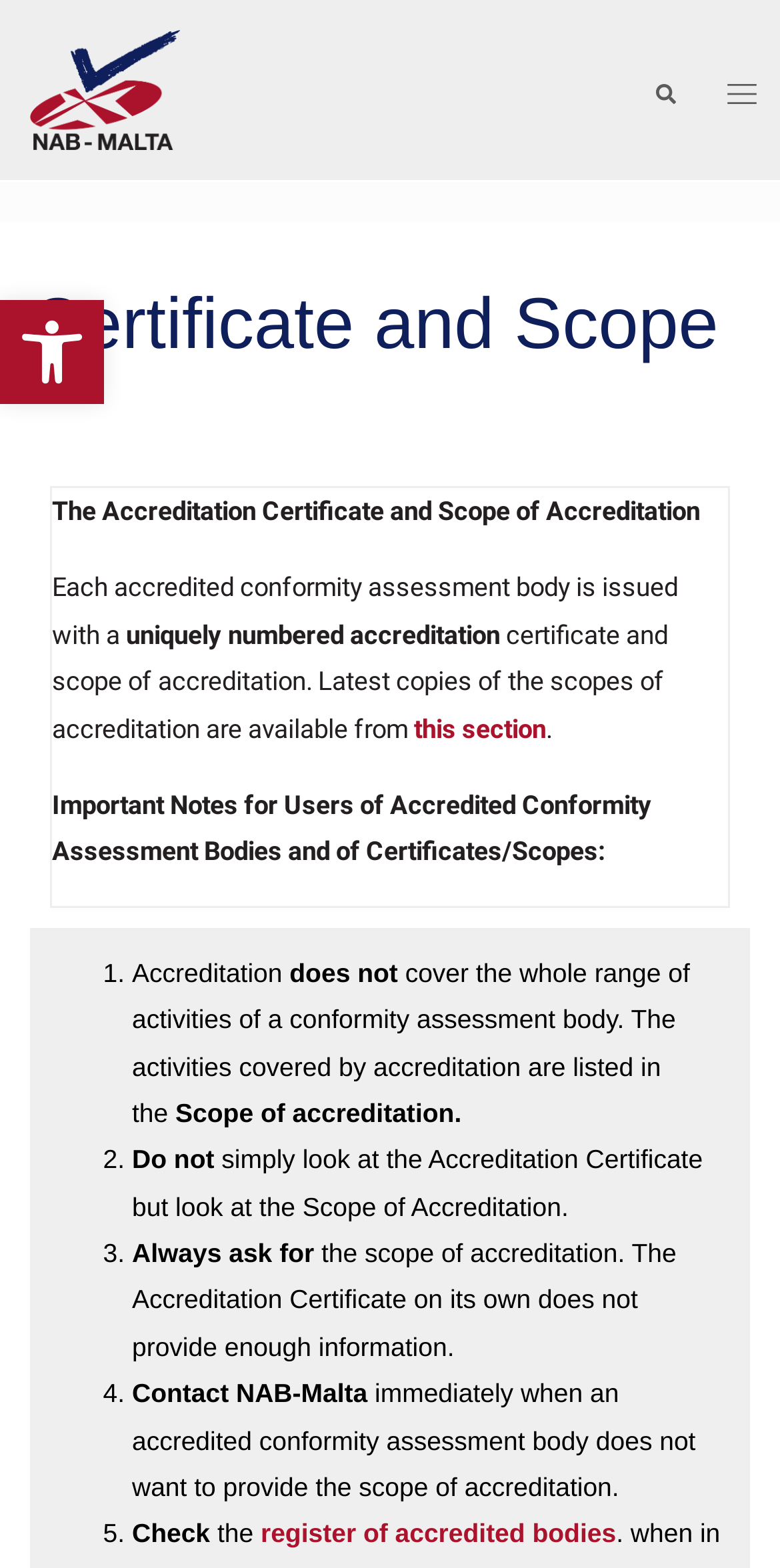Please identify the primary heading on the webpage and return its text.

Certificate and Scope